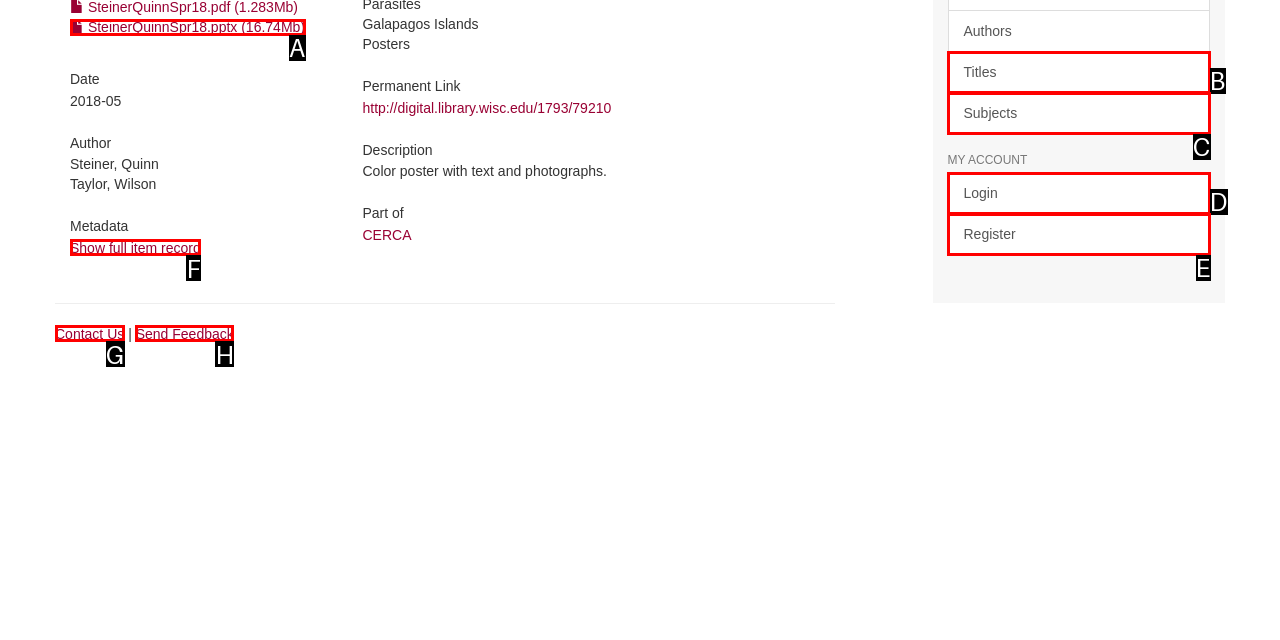Which HTML element among the options matches this description: Send Feedback? Answer with the letter representing your choice.

H